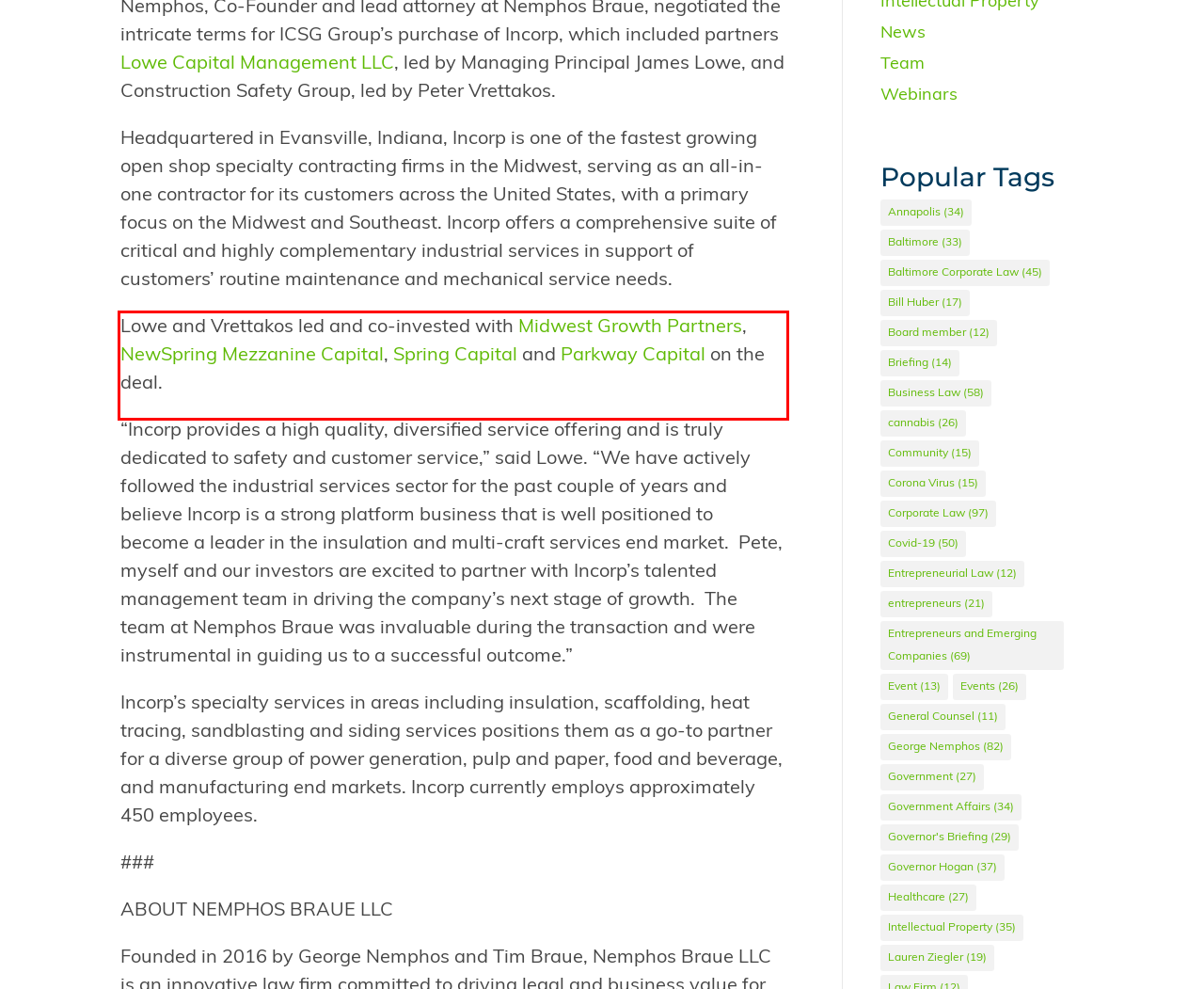Analyze the screenshot of a webpage where a red rectangle is bounding a UI element. Extract and generate the text content within this red bounding box.

Lowe and Vrettakos led and co-invested with Midwest Growth Partners, NewSpring Mezzanine Capital, Spring Capital and Parkway Capital on the deal.